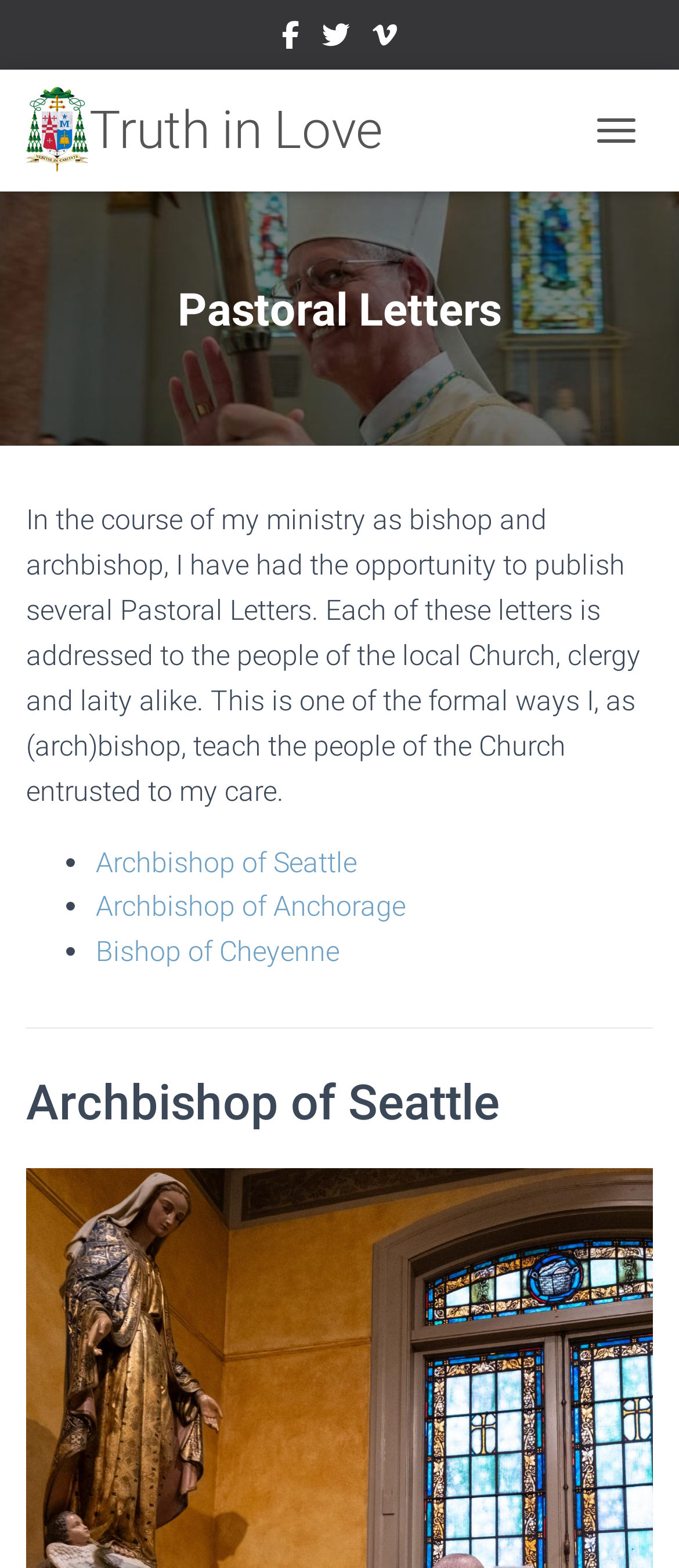Identify the bounding box coordinates for the element you need to click to achieve the following task: "Click on Facebook link". Provide the bounding box coordinates as four float numbers between 0 and 1, in the form [left, top, right, bottom].

[0.415, 0.0, 0.441, 0.051]